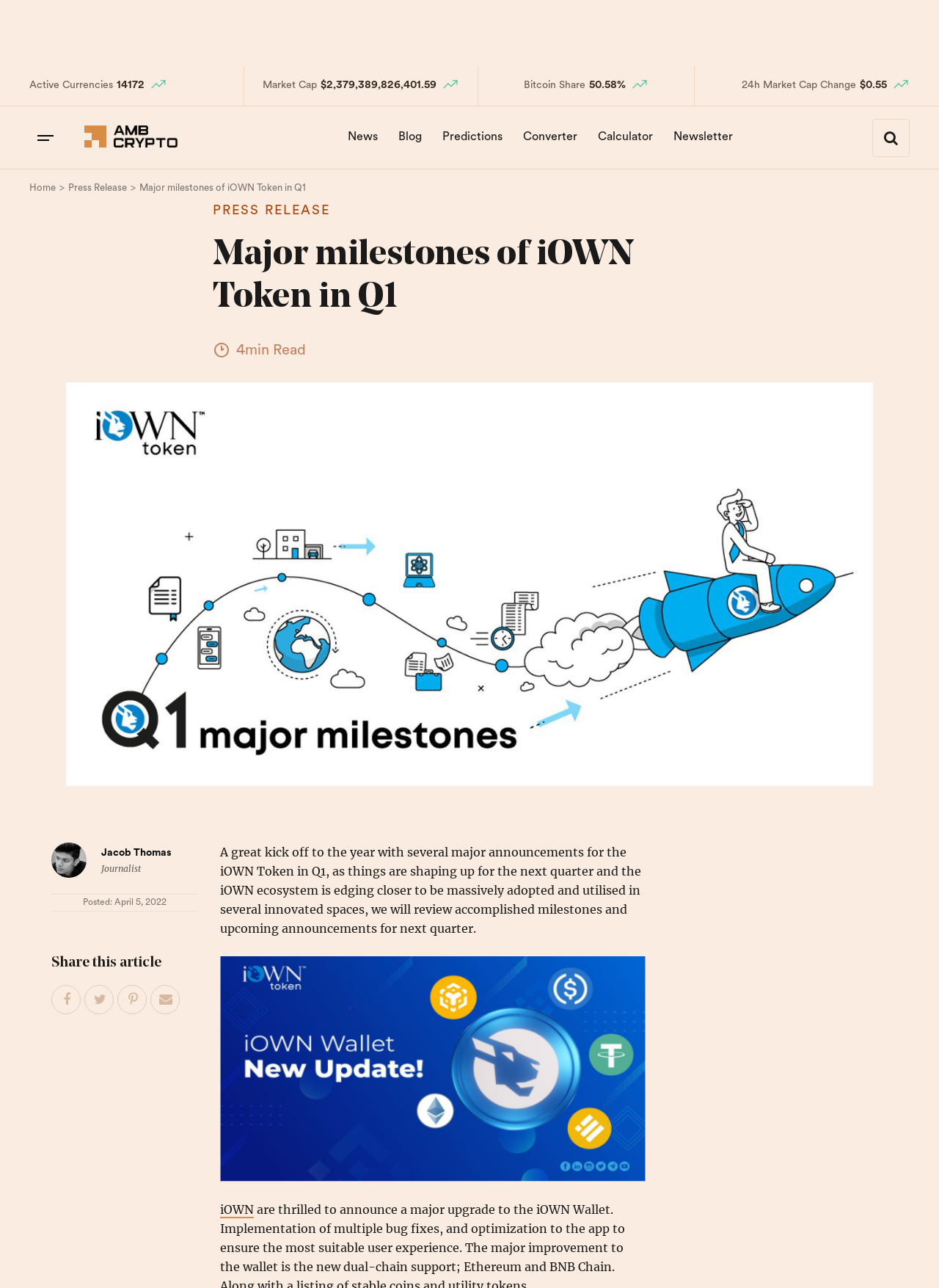Identify the bounding box coordinates for the element that needs to be clicked to fulfill this instruction: "Click on the AMBCrypto link". Provide the coordinates in the format of four float numbers between 0 and 1: [left, top, right, bottom].

[0.09, 0.105, 0.189, 0.117]